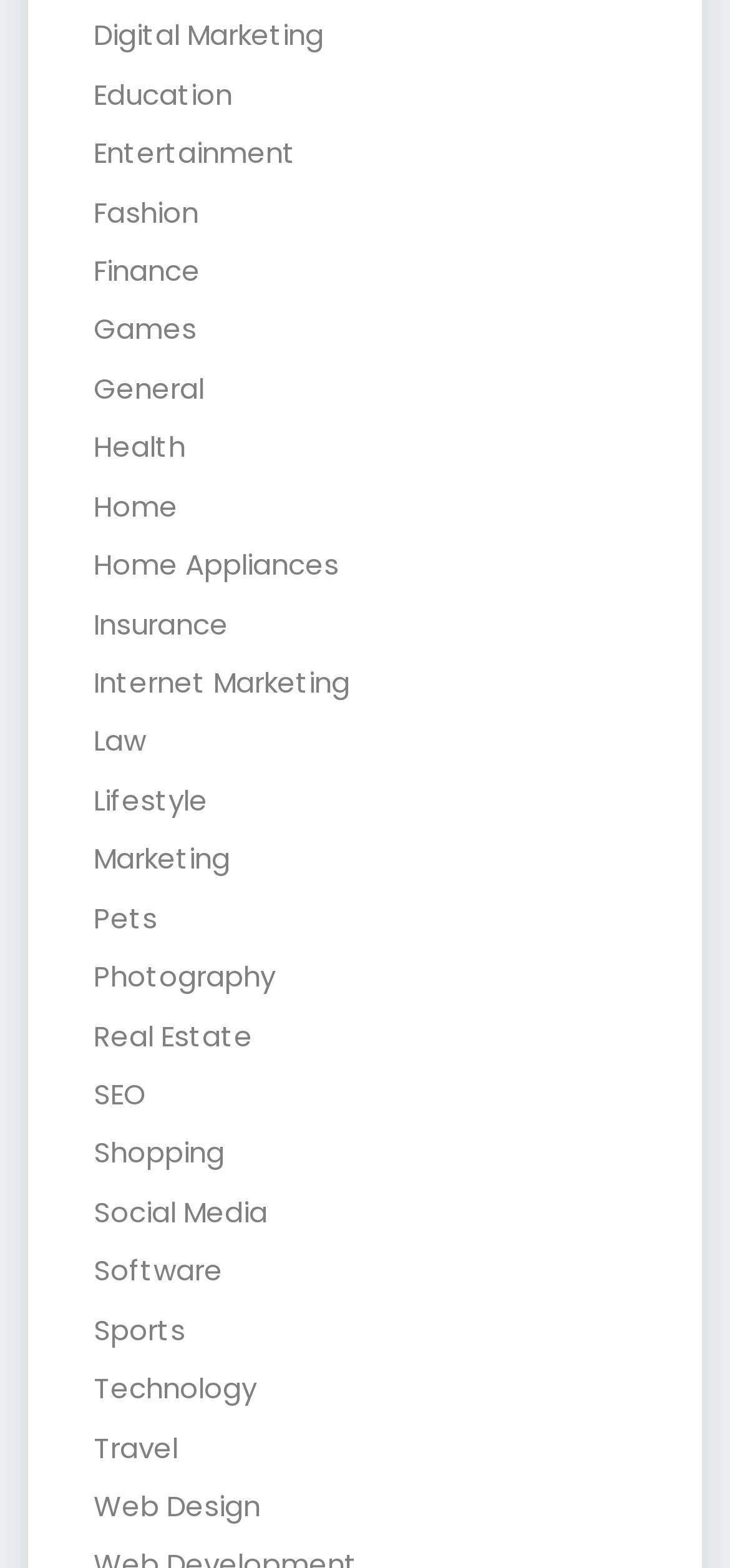Find and specify the bounding box coordinates that correspond to the clickable region for the instruction: "Visit Home Appliances".

[0.128, 0.348, 0.464, 0.373]